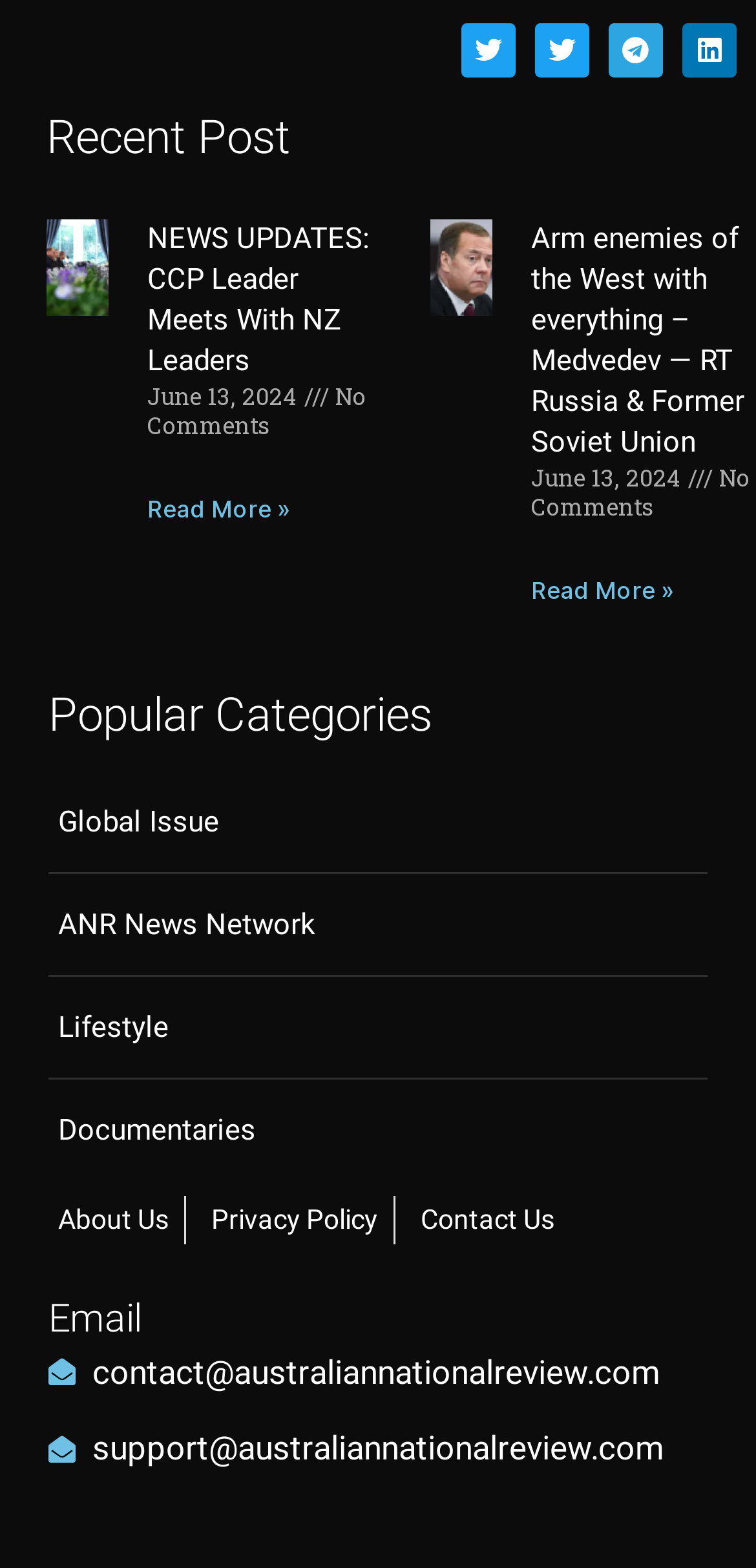Identify the bounding box coordinates of the element to click to follow this instruction: 'Browse Global Issue category'. Ensure the coordinates are four float values between 0 and 1, provided as [left, top, right, bottom].

[0.064, 0.508, 0.936, 0.541]